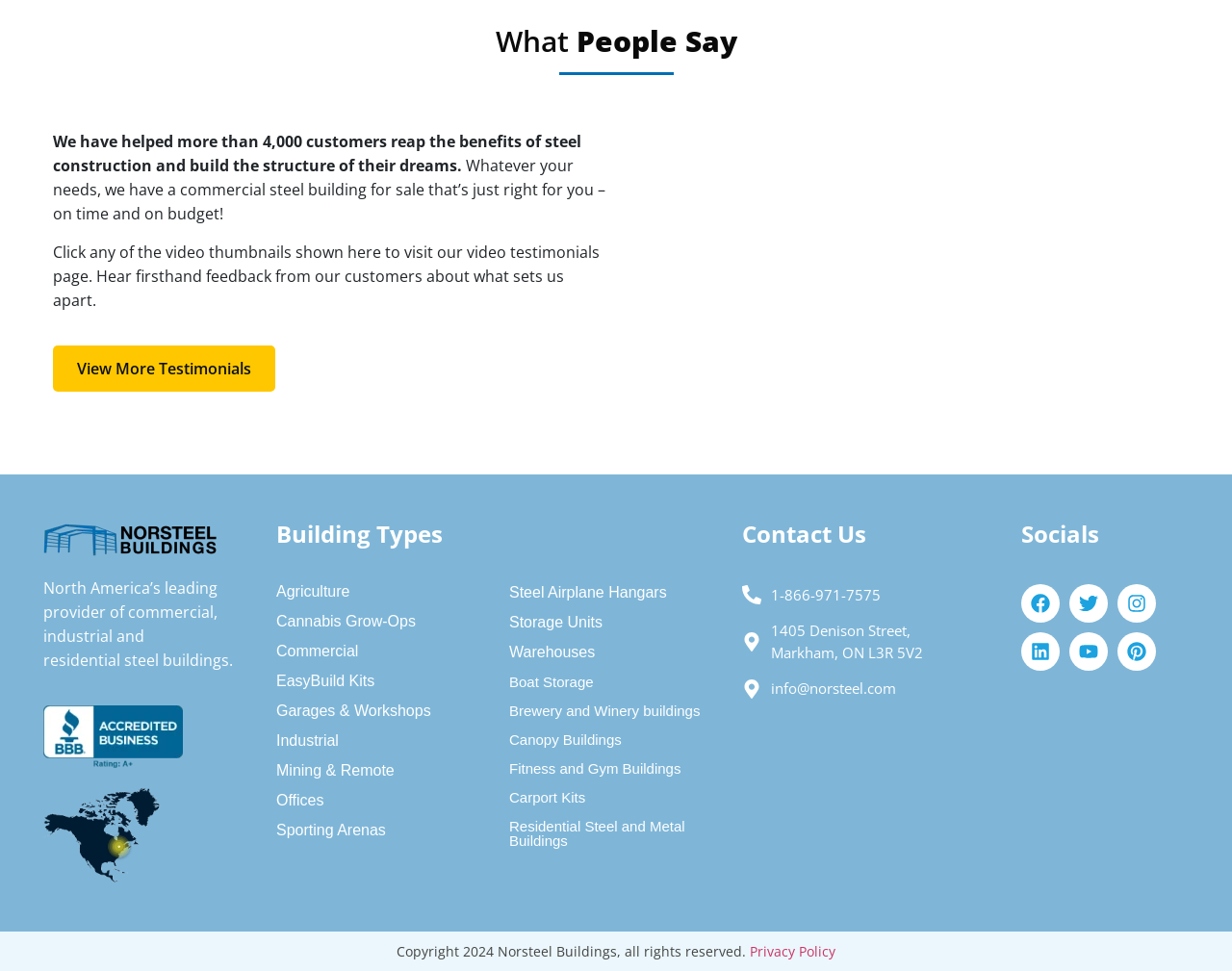Provide the bounding box coordinates, formatted as (top-left x, top-left y, bottom-right x, bottom-right y), with all values being floating point numbers between 0 and 1. Identify the bounding box of the UI element that matches the description: Residential Steel and Metal Buildings

[0.413, 0.843, 0.587, 0.888]